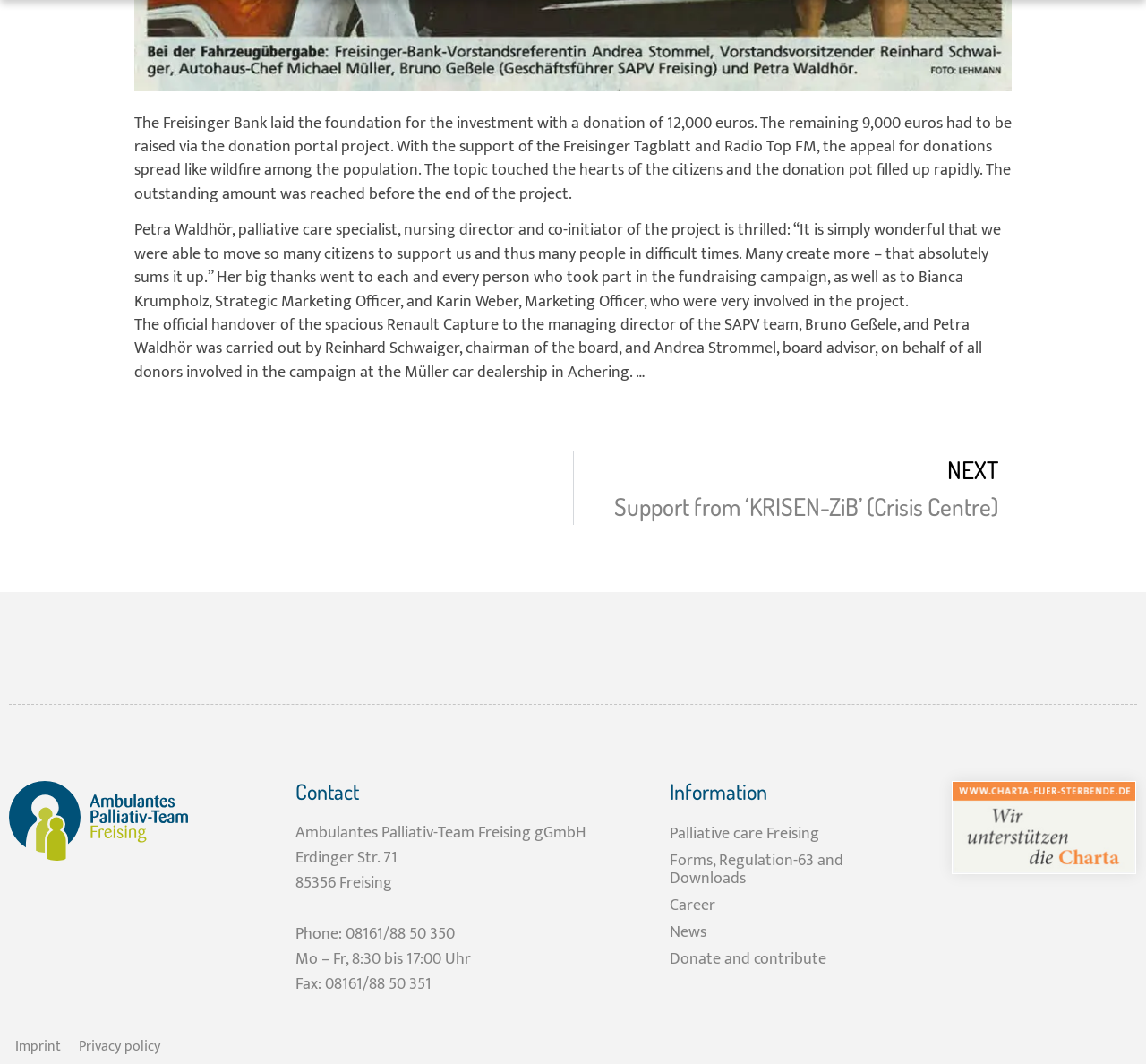Give a one-word or short phrase answer to the question: 
What is the purpose of the fundraising campaign?

To support people in difficult times